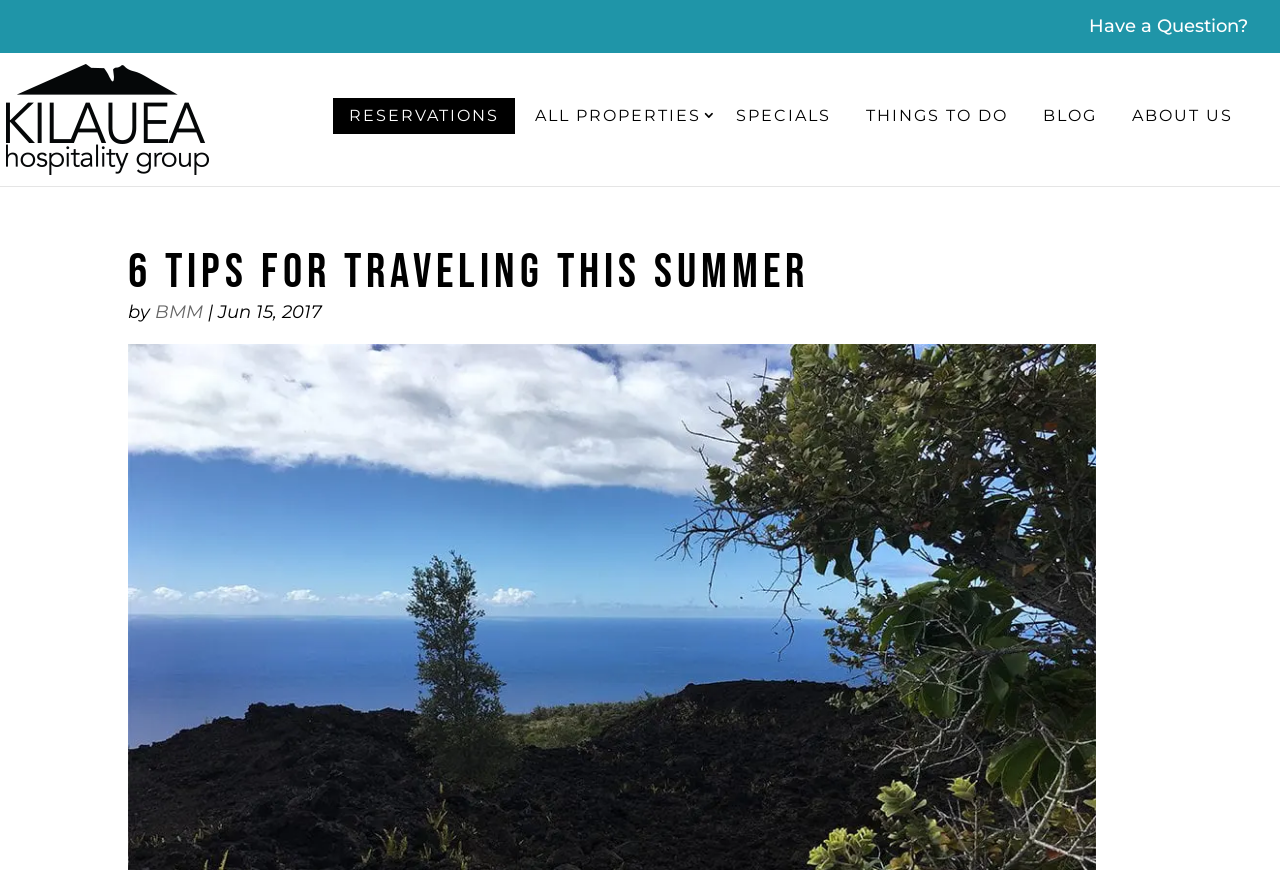Specify the bounding box coordinates of the region I need to click to perform the following instruction: "Visit 'Volcano Hawaii'". The coordinates must be four float numbers in the range of 0 to 1, i.e., [left, top, right, bottom].

[0.027, 0.123, 0.188, 0.148]